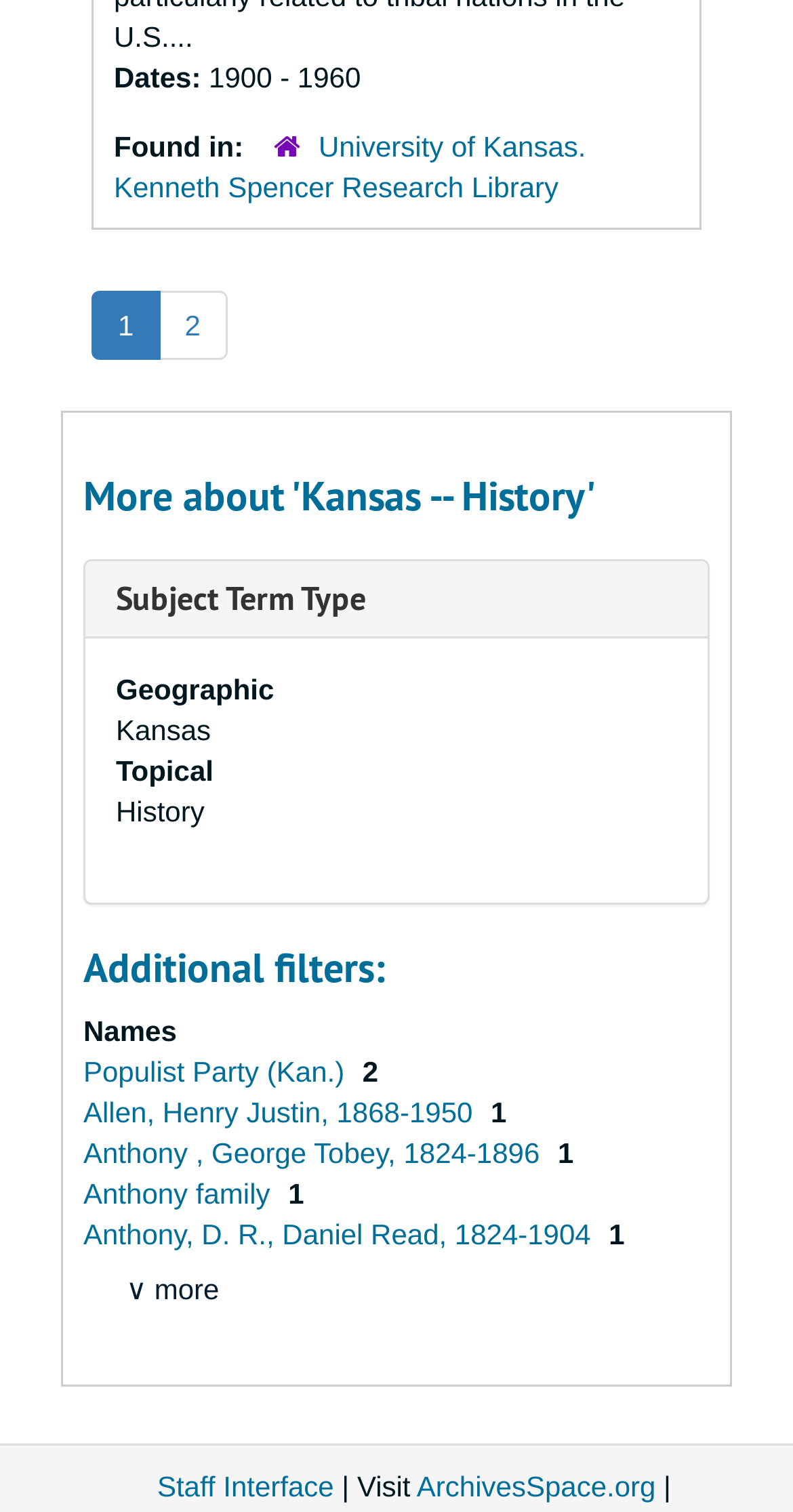Identify the bounding box coordinates for the UI element described as: "1".

[0.115, 0.192, 0.202, 0.237]